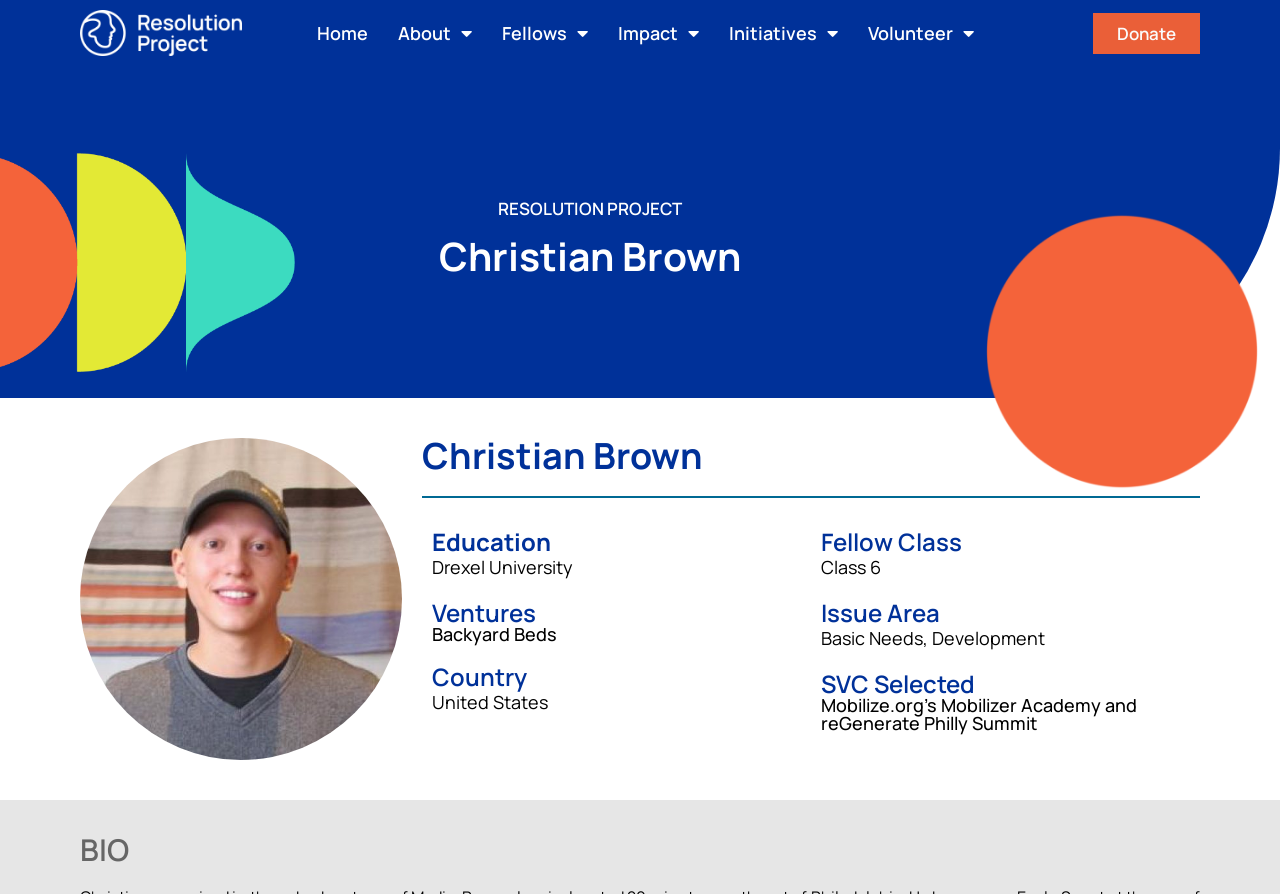What is the name of the fellowship class Christian Brown is part of?
Ensure your answer is thorough and detailed.

I found this information by looking at the webpage's content, specifically the section that lists Christian Brown's fellowship class. It mentions that he is part of Class 6.